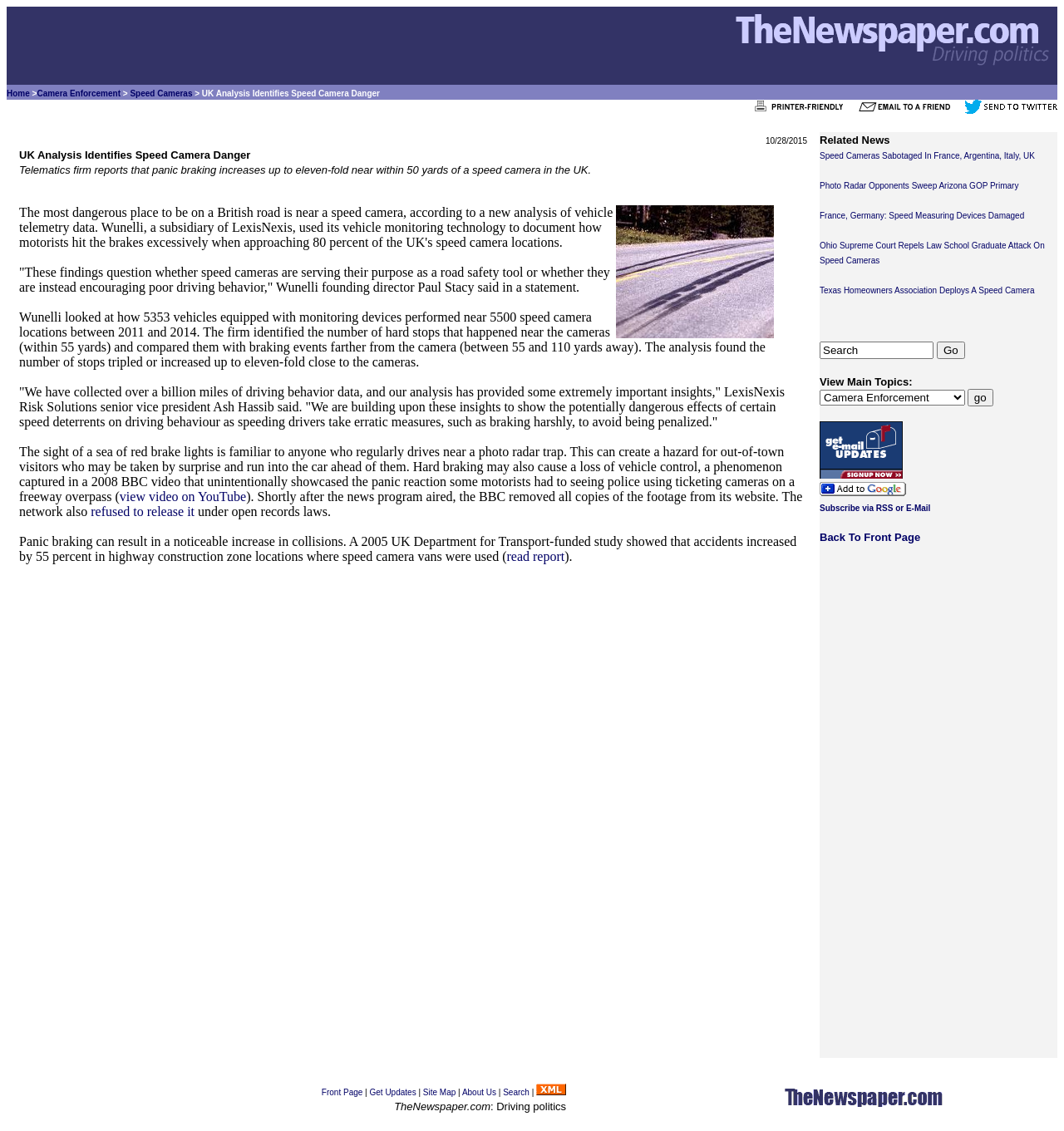Provide the bounding box coordinates, formatted as (top-left x, top-left y, bottom-right x, bottom-right y), with all values being floating point numbers between 0 and 1. Identify the bounding box of the UI element that matches the description: alt="TheNewspaper.com: Driving Politics"

[0.681, 0.062, 0.994, 0.074]